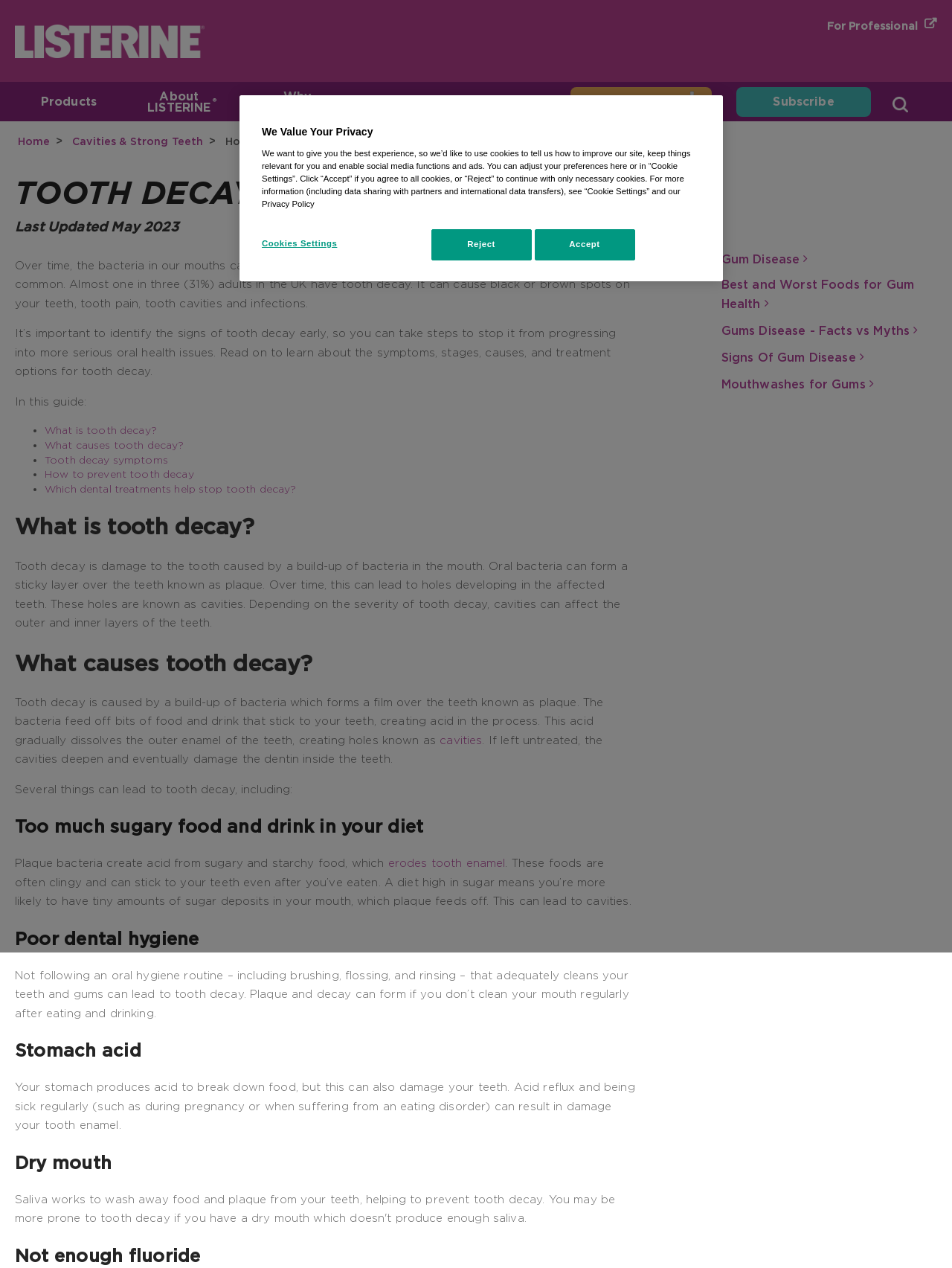What is the recommended way to prevent tooth decay?
Look at the image and answer the question with a single word or phrase.

Not specified